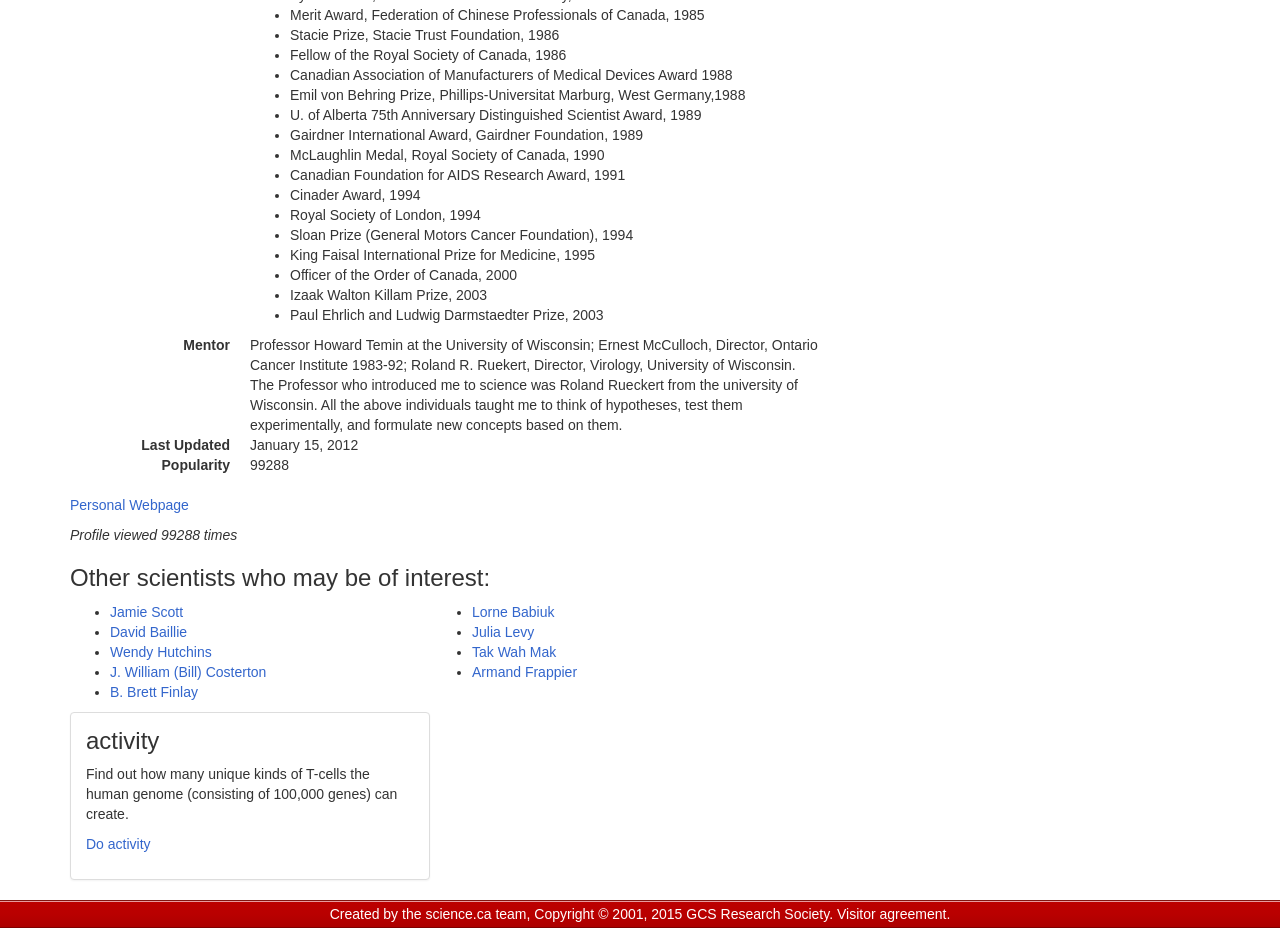Give the bounding box coordinates for this UI element: "B. Brett Finlay". The coordinates should be four float numbers between 0 and 1, arranged as [left, top, right, bottom].

[0.086, 0.737, 0.155, 0.754]